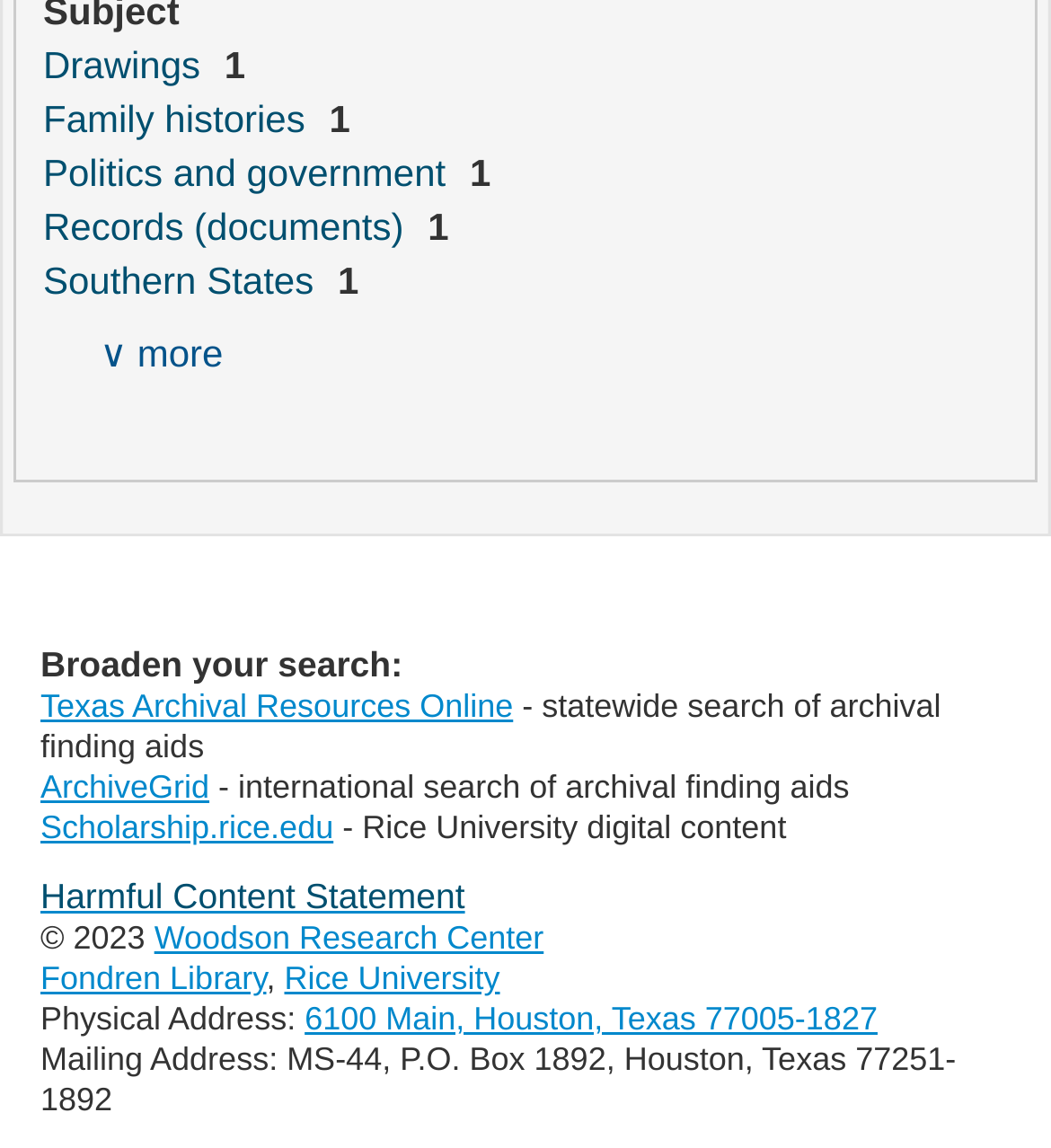Identify the bounding box coordinates for the region of the element that should be clicked to carry out the instruction: "Explore family histories". The bounding box coordinates should be four float numbers between 0 and 1, i.e., [left, top, right, bottom].

[0.041, 0.084, 0.3, 0.122]